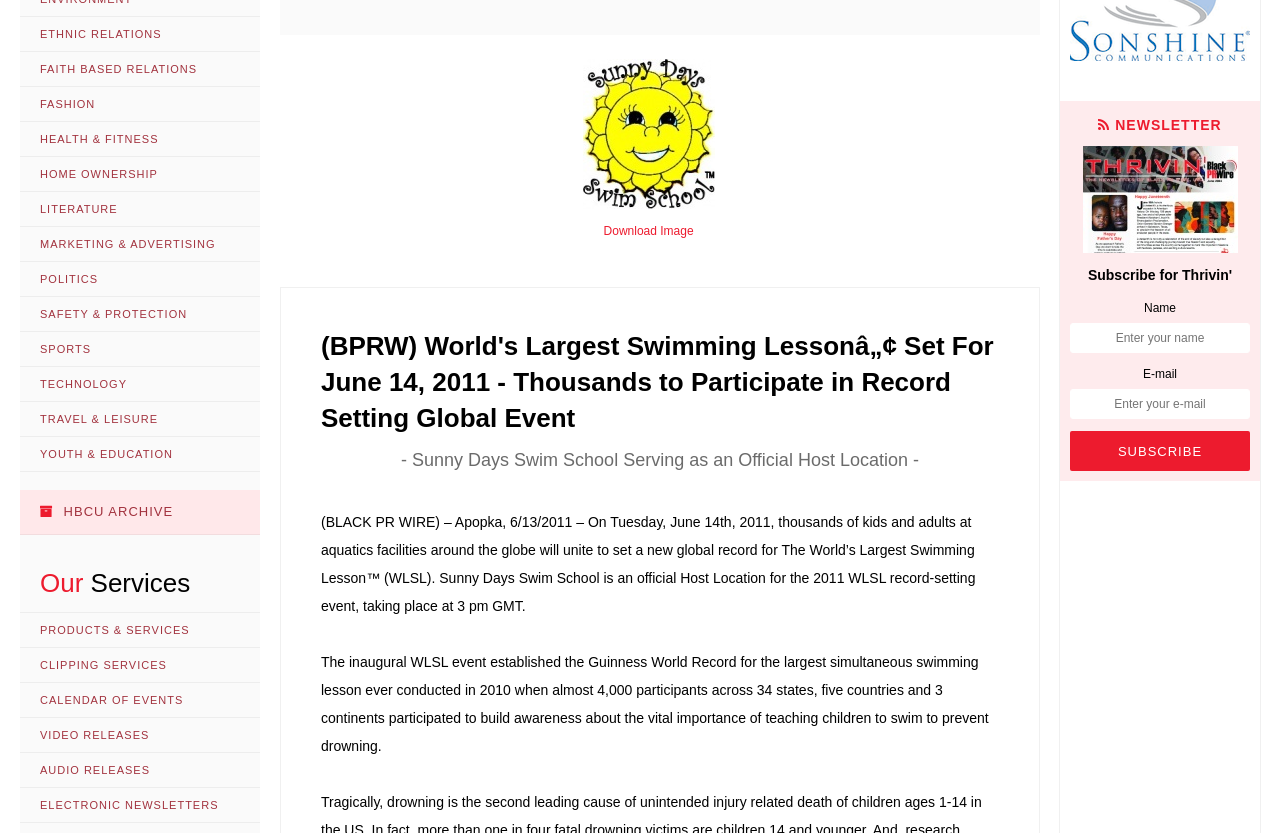Identify the coordinates of the bounding box for the element described below: "Ethnic Relations". Return the coordinates as four float numbers between 0 and 1: [left, top, right, bottom].

[0.016, 0.021, 0.203, 0.063]